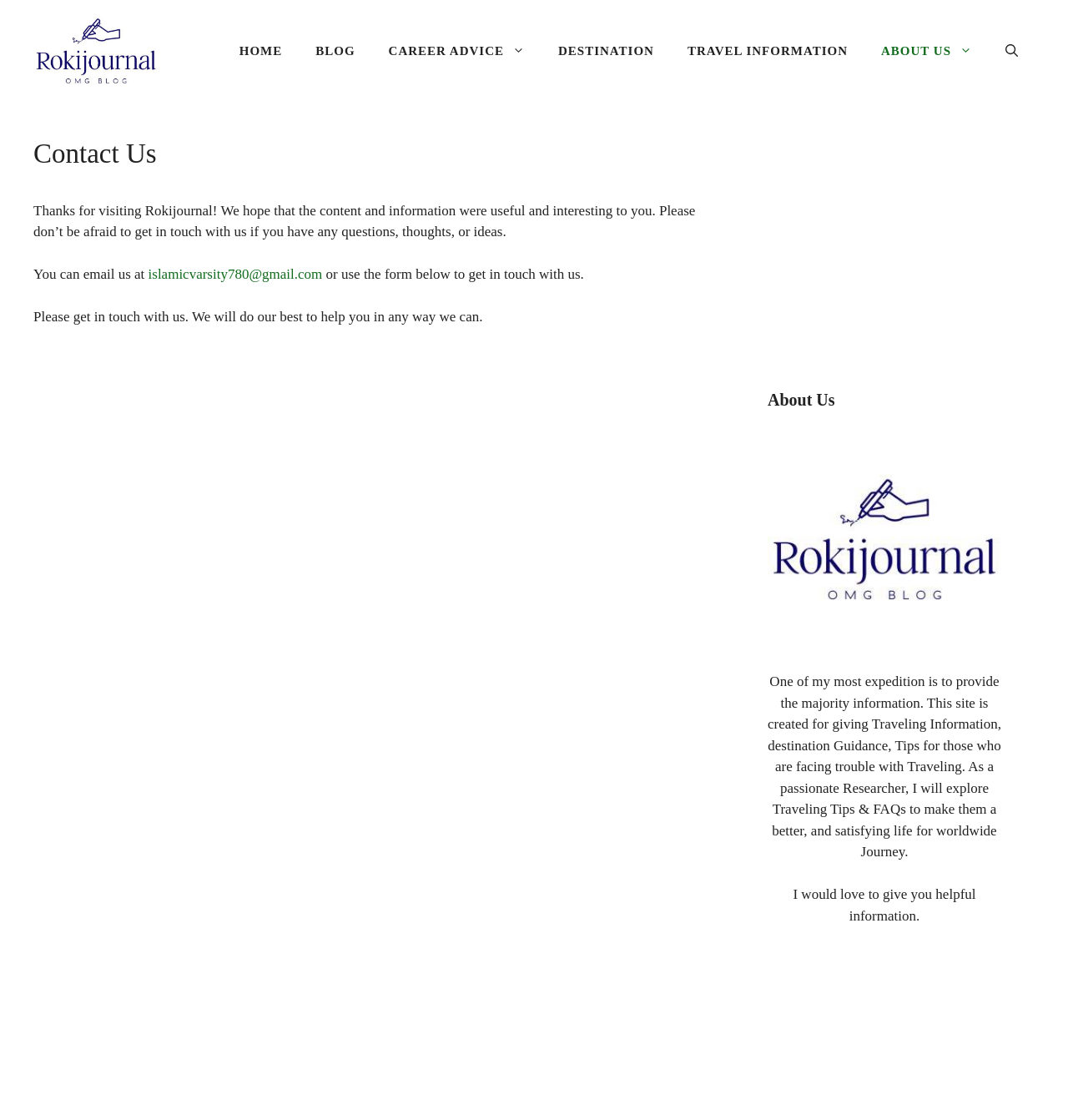Find the bounding box coordinates of the area that needs to be clicked in order to achieve the following instruction: "Click the 'Rokijournal' link". The coordinates should be specified as four float numbers between 0 and 1, i.e., [left, top, right, bottom].

[0.031, 0.037, 0.148, 0.052]